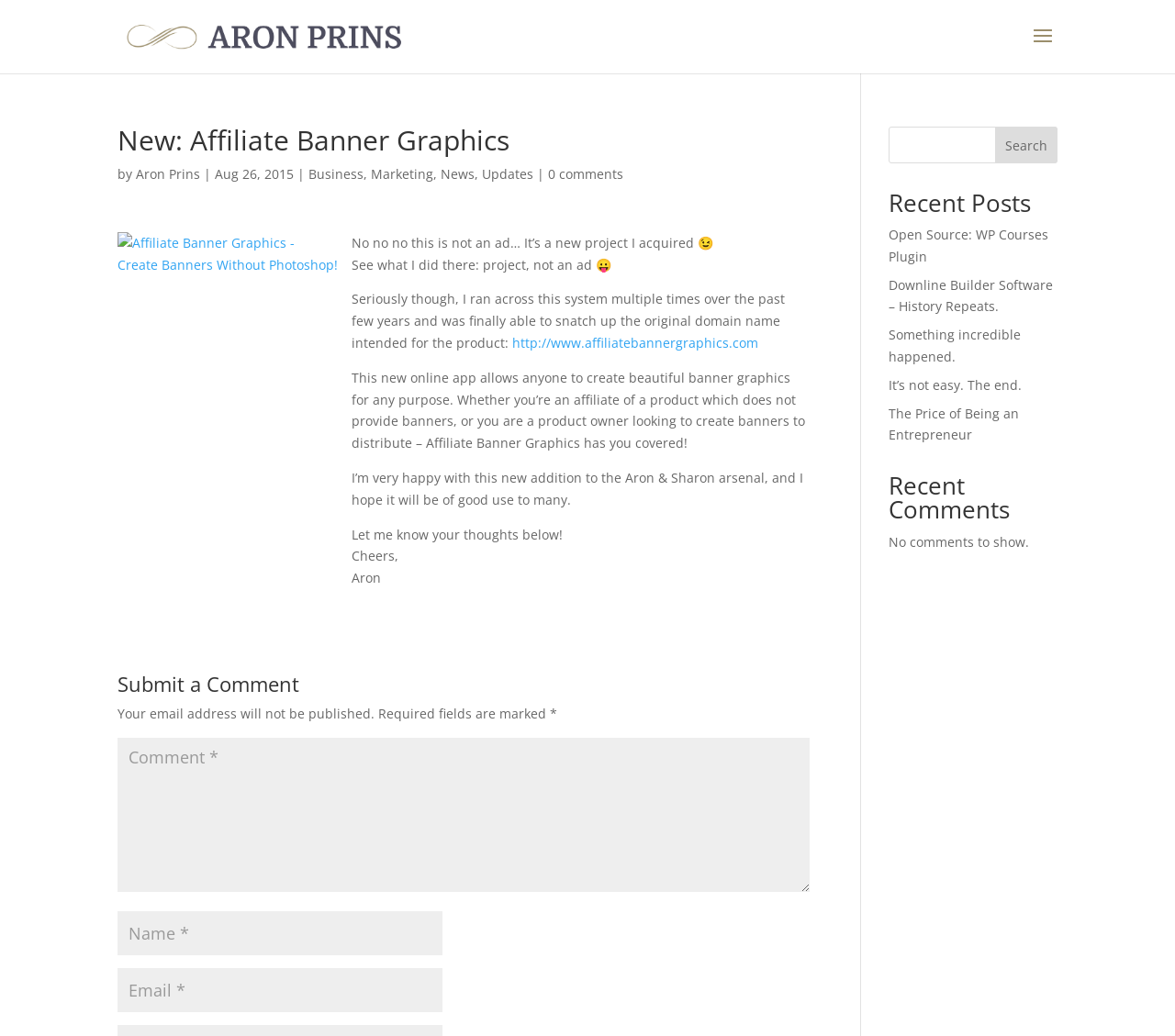Locate the bounding box of the UI element described in the following text: "input value="Email *" aria-describedby="email-notes" name="email"".

[0.1, 0.934, 0.377, 0.977]